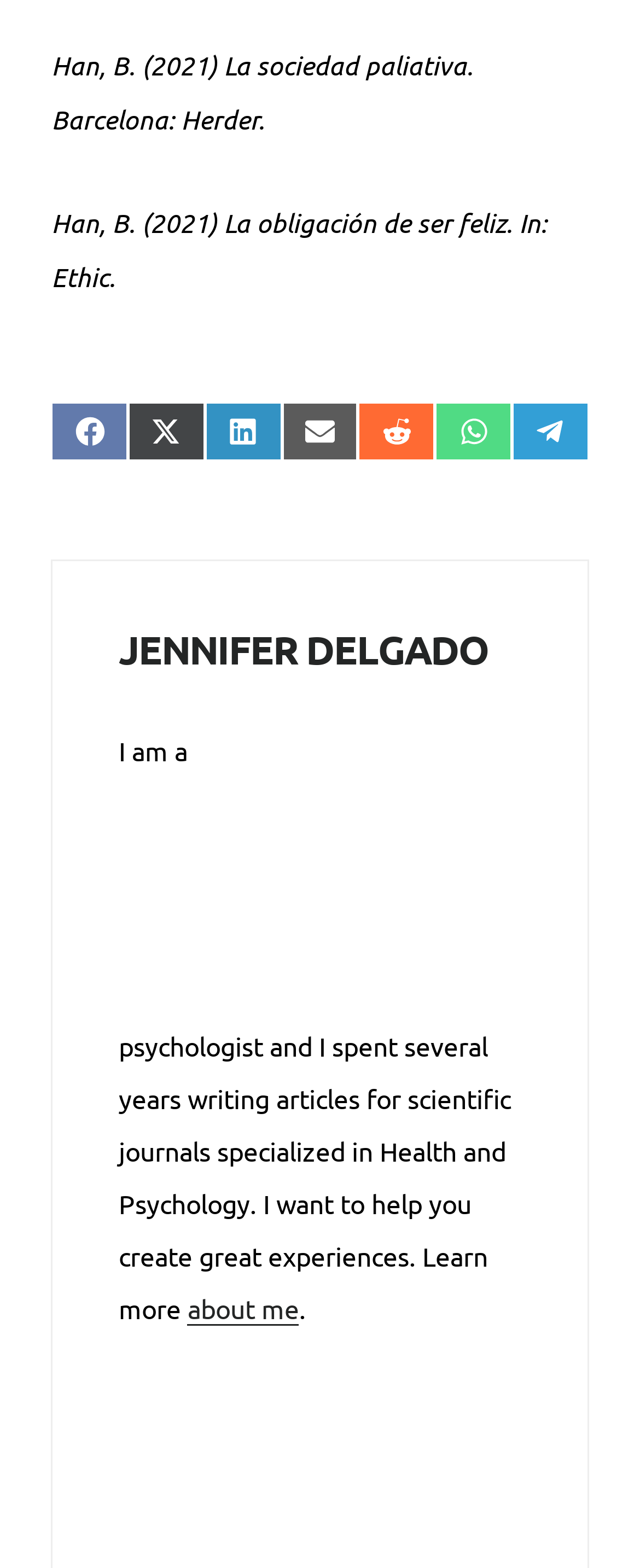Provide a short answer using a single word or phrase for the following question: 
What is the profession of Jennifer Delgado?

Psychologist